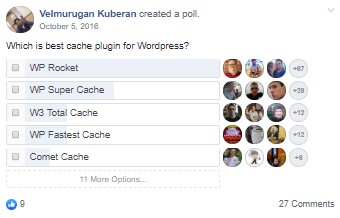How many comments are there on the poll?
From the image, respond with a single word or phrase.

27